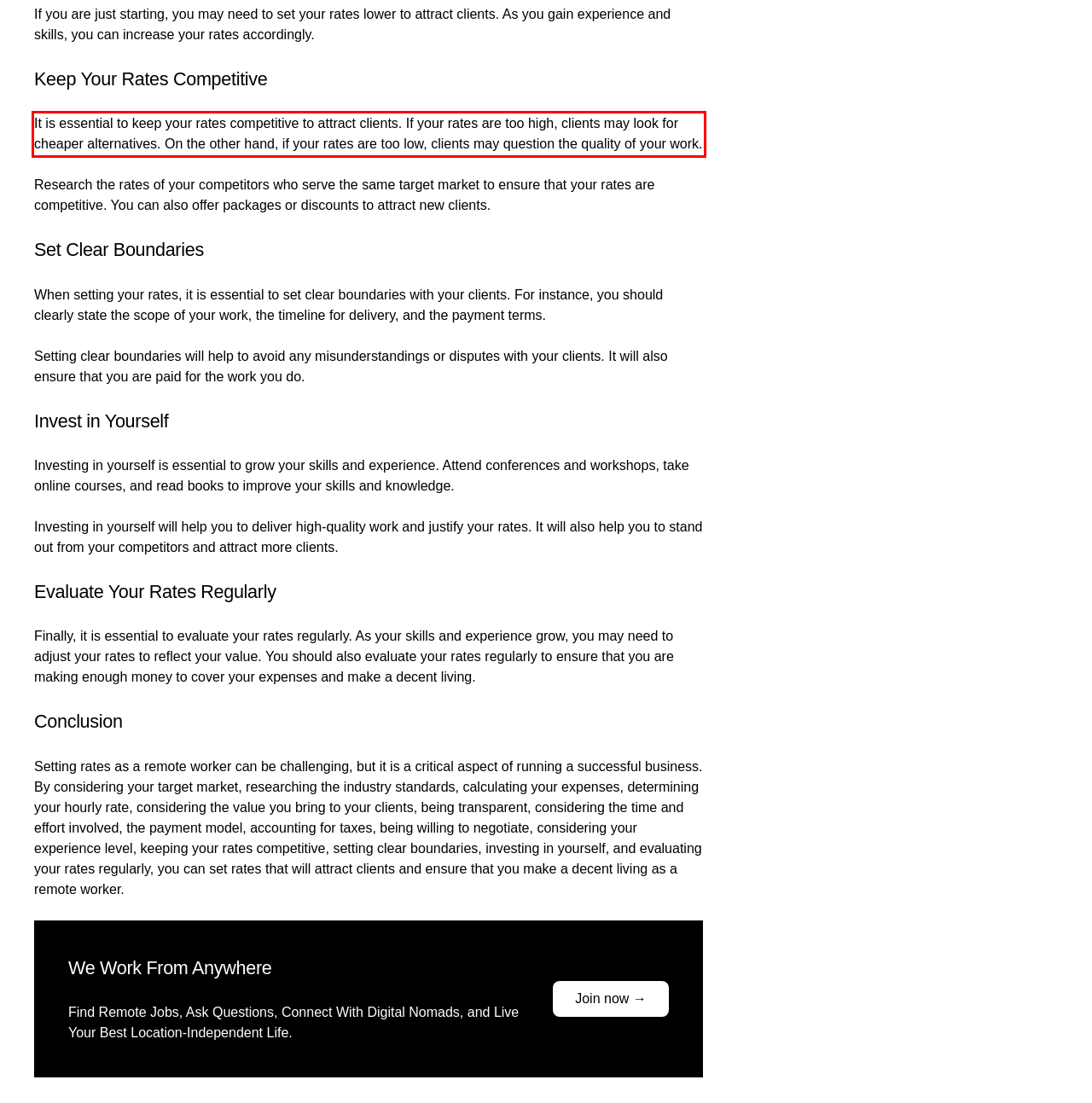By examining the provided screenshot of a webpage, recognize the text within the red bounding box and generate its text content.

It is essential to keep your rates competitive to attract clients. If your rates are too high, clients may look for cheaper alternatives. On the other hand, if your rates are too low, clients may question the quality of your work.